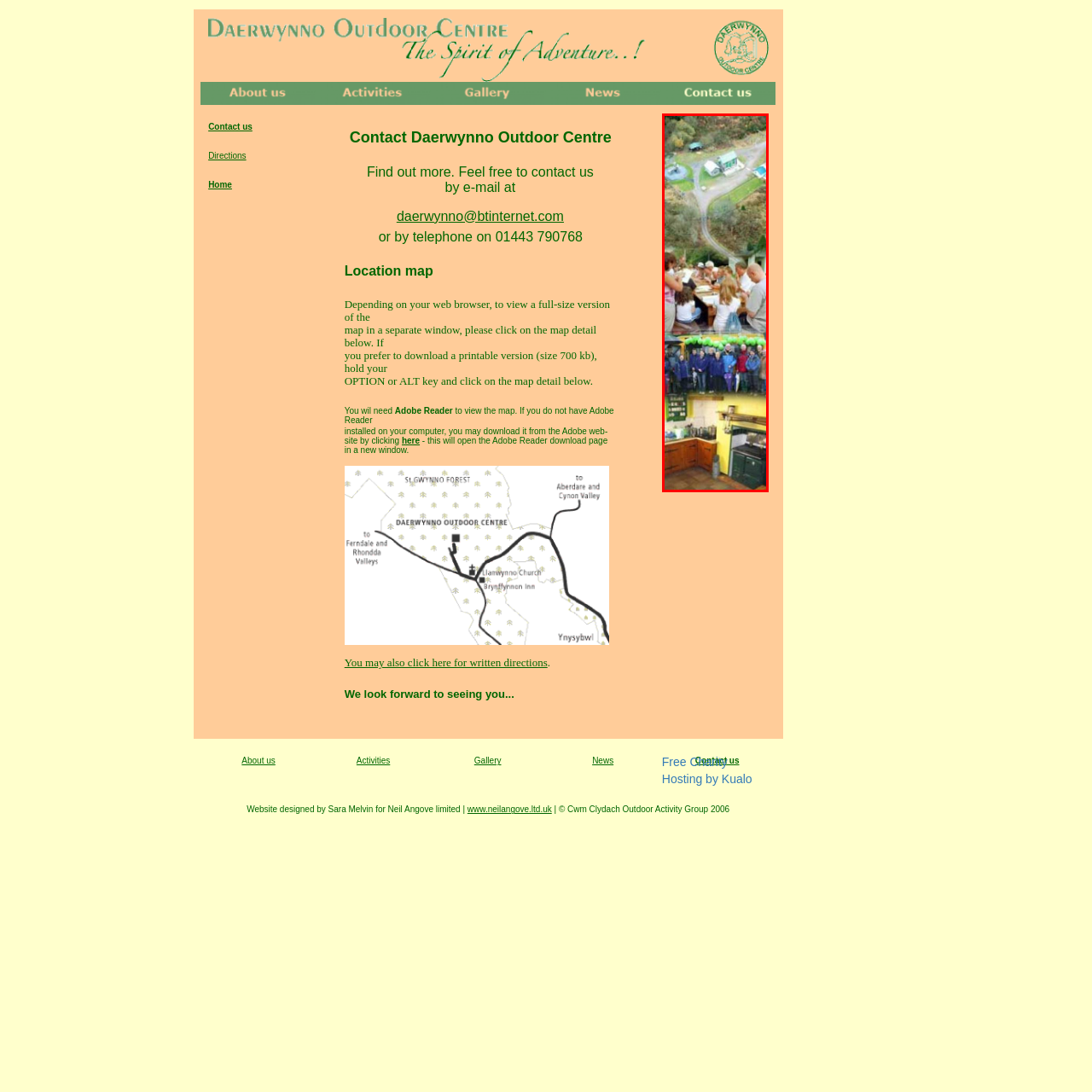What are the participants doing at the communal table?
Direct your attention to the image enclosed by the red bounding box and provide a detailed answer to the question.

In the middle portion of the image, a lively gathering of visitors is shown at a communal table, where they appear engaged in sharing meals and stories, emphasizing the outdoor experience and interpersonal connections fostered at the centre.